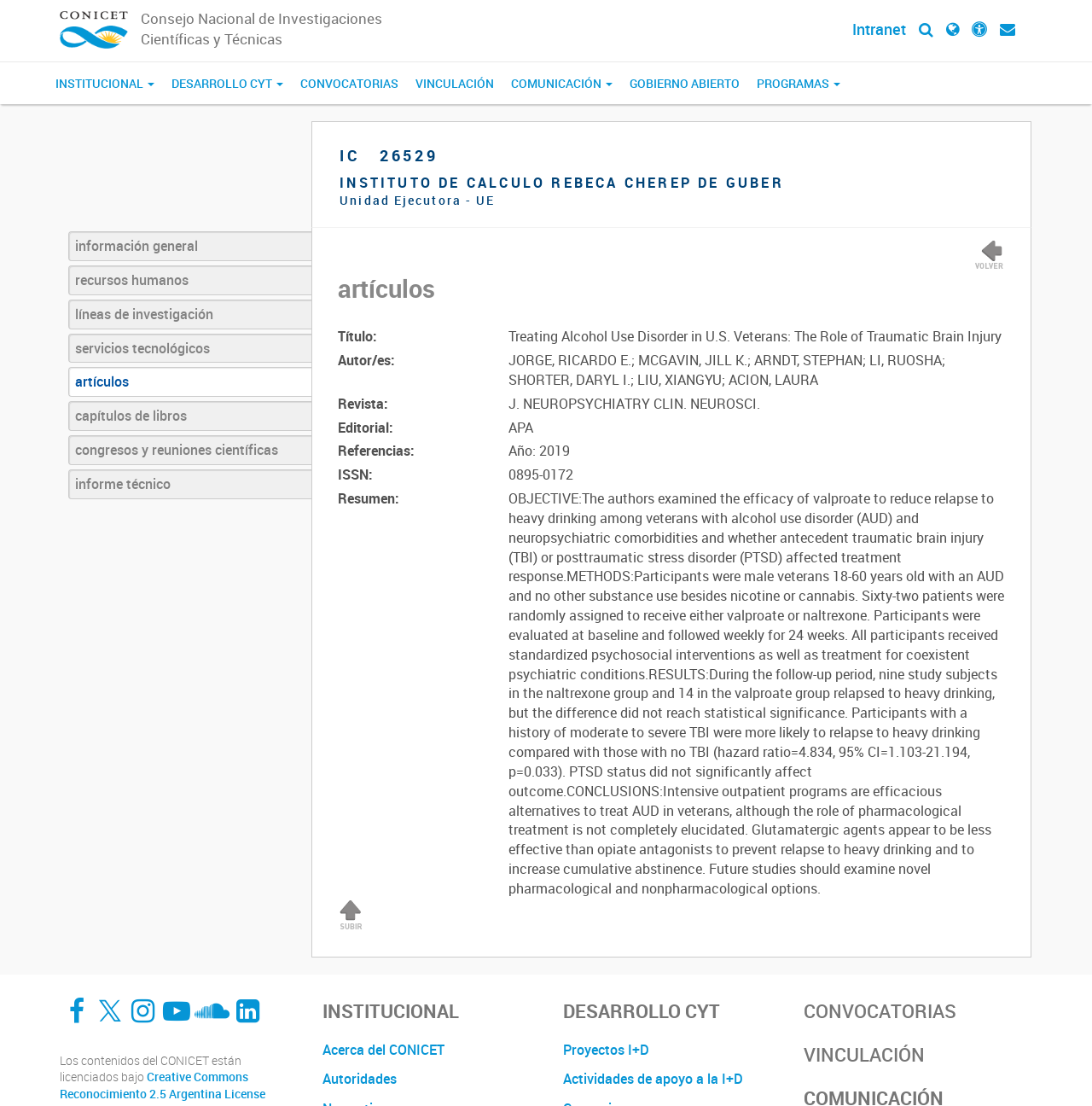Bounding box coordinates are given in the format (top-left x, top-left y, bottom-right x, bottom-right y). All values should be floating point numbers between 0 and 1. Provide the bounding box coordinate for the UI element described as: congresos y reuniones científicas

[0.062, 0.394, 0.285, 0.42]